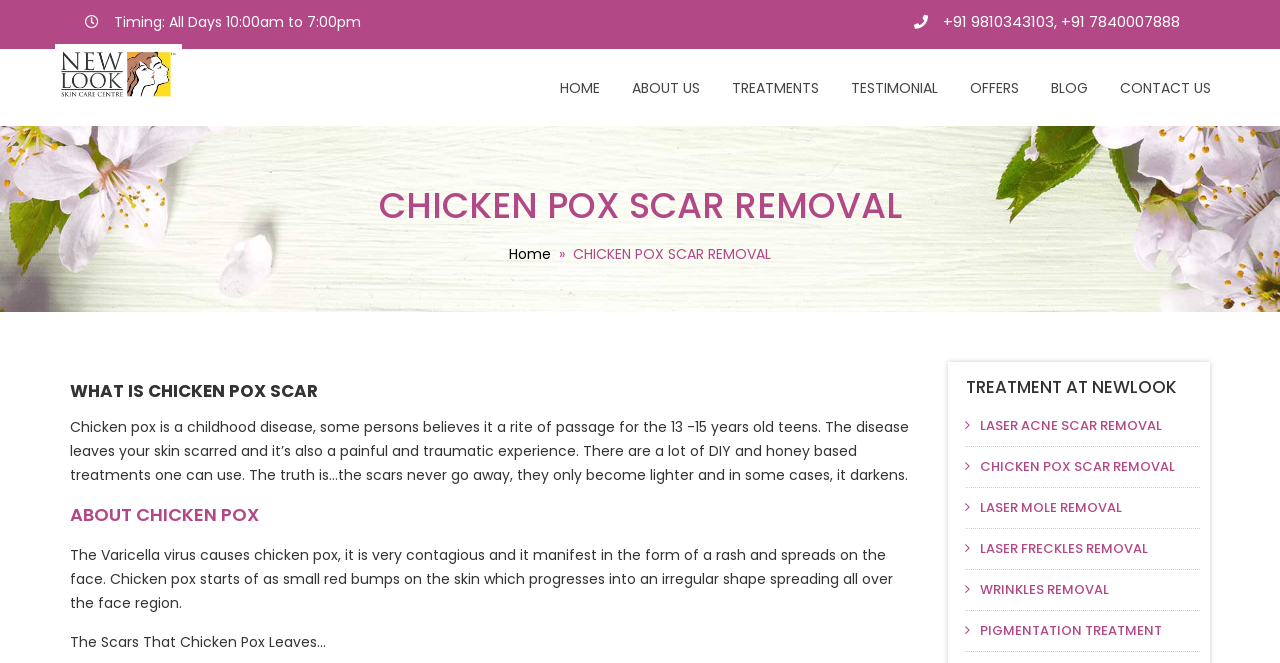Could you locate the bounding box coordinates for the section that should be clicked to accomplish this task: "View the opening hours on Monday".

None